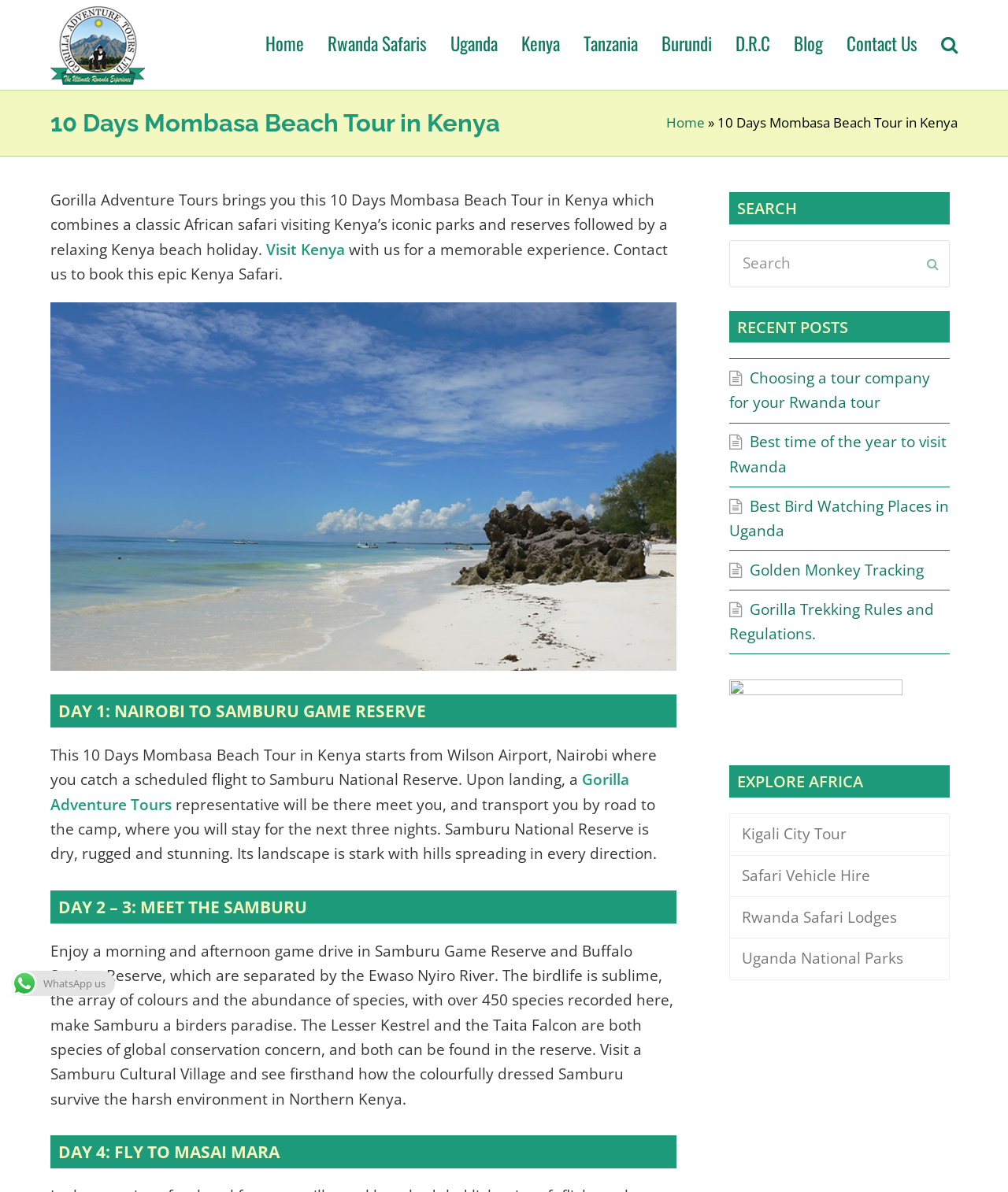Please extract the title of the webpage.

10 Days Mombasa Beach Tour in Kenya